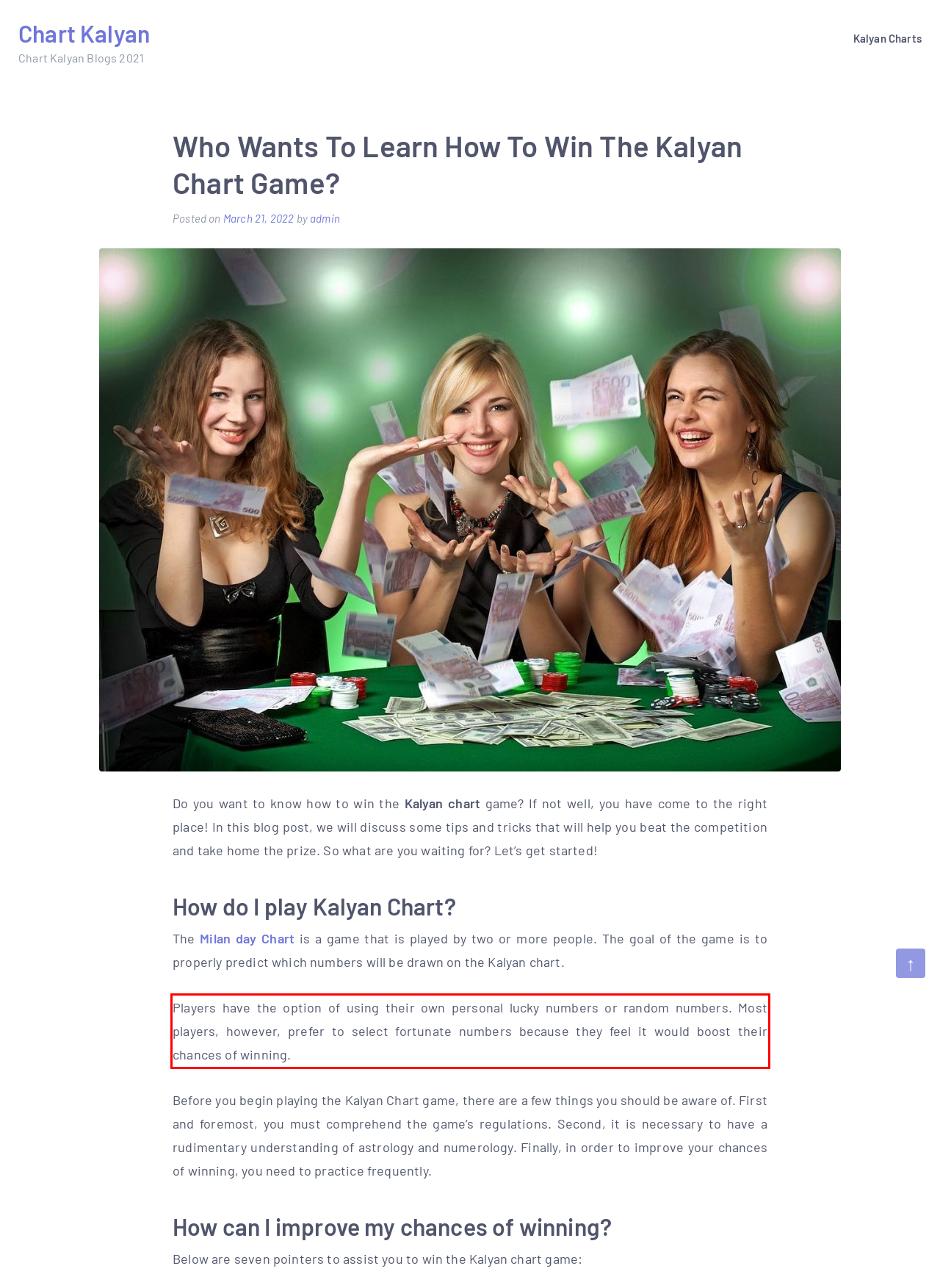Given the screenshot of a webpage, identify the red rectangle bounding box and recognize the text content inside it, generating the extracted text.

Players have the option of using their own personal lucky numbers or random numbers. Most players, however, prefer to select fortunate numbers because they feel it would boost their chances of winning.